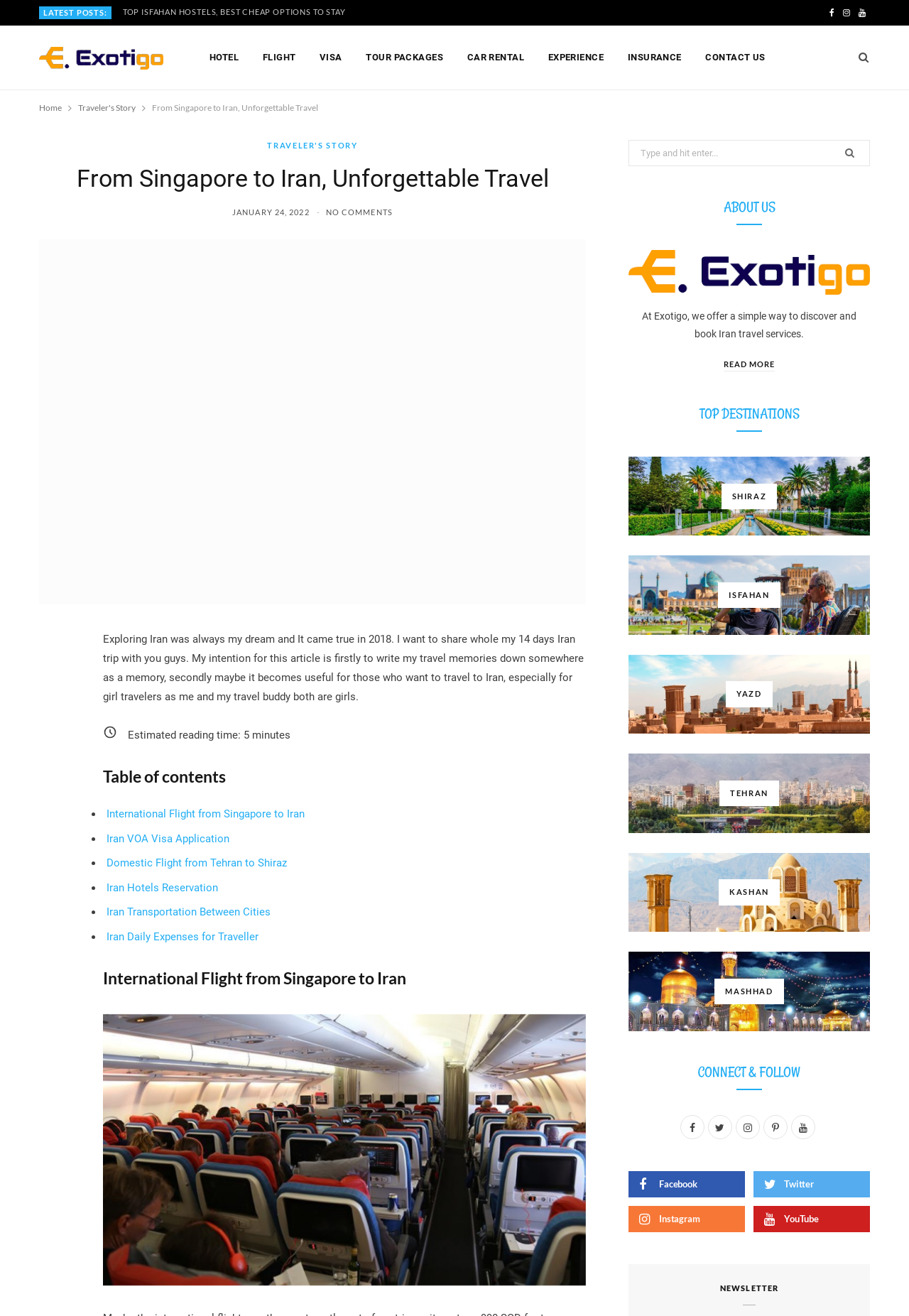Determine the bounding box coordinates for the area you should click to complete the following instruction: "Click on the 'FACEBOOK' link".

[0.748, 0.847, 0.775, 0.865]